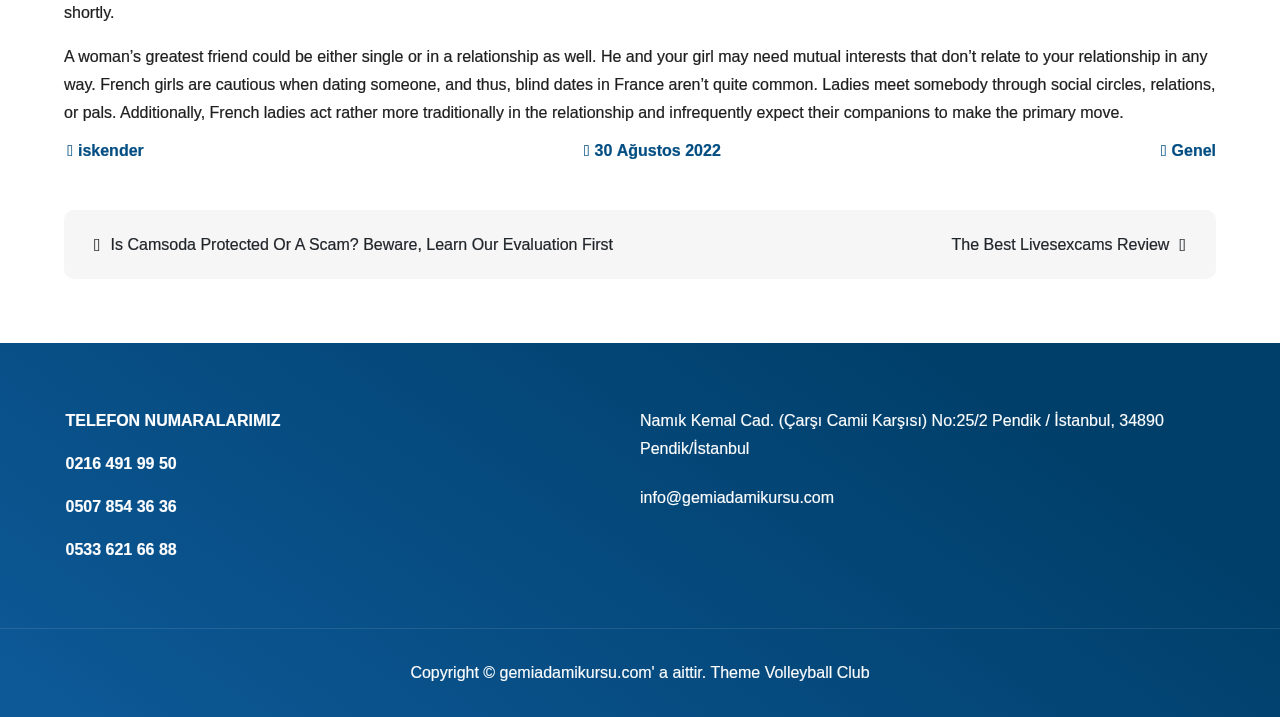Identify the bounding box of the HTML element described here: "30 Ağustos 2022". Provide the coordinates as four float numbers between 0 and 1: [left, top, right, bottom].

[0.456, 0.198, 0.563, 0.221]